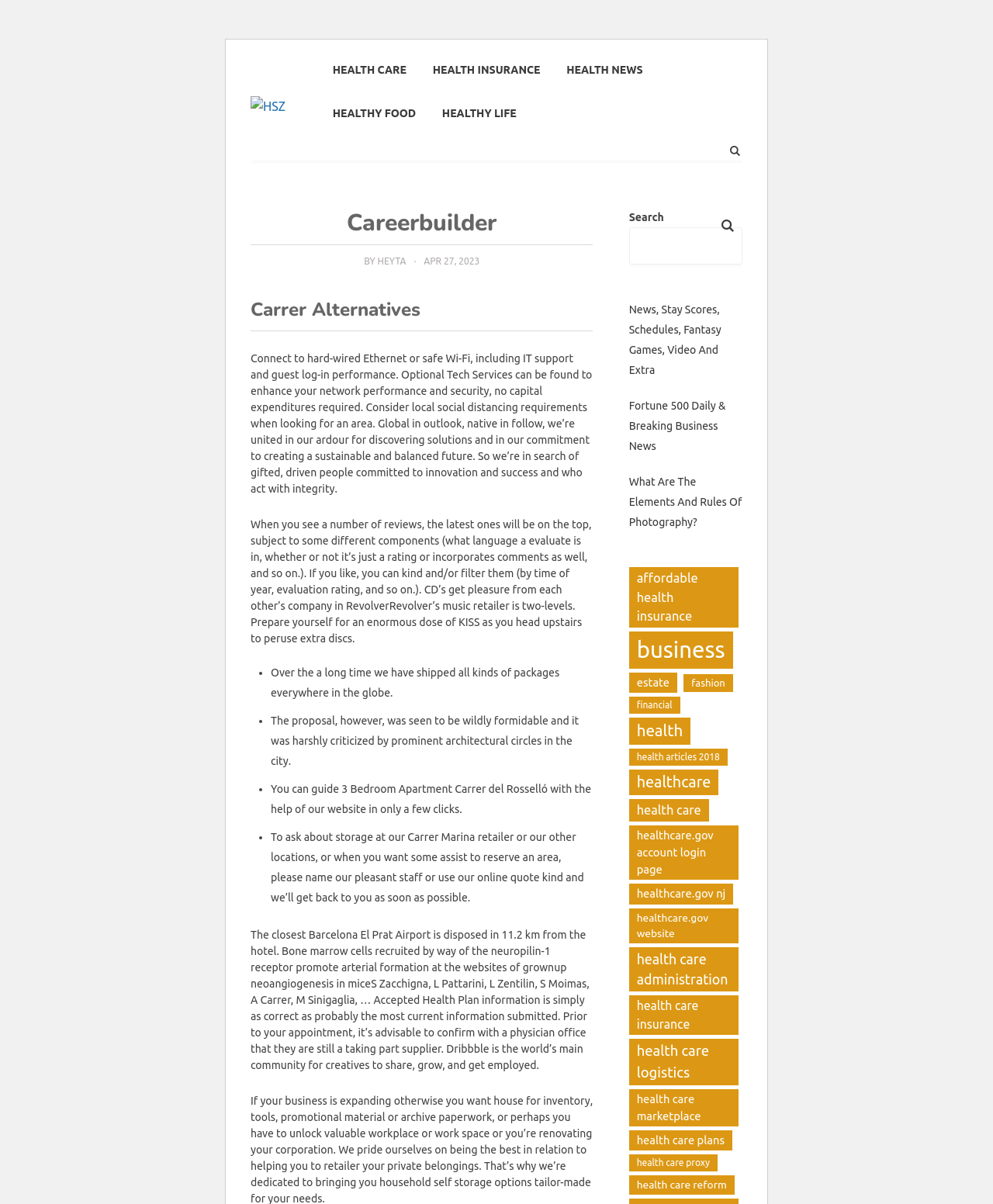Kindly determine the bounding box coordinates of the area that needs to be clicked to fulfill this instruction: "Click on the 'HSZ' link".

[0.252, 0.08, 0.335, 0.097]